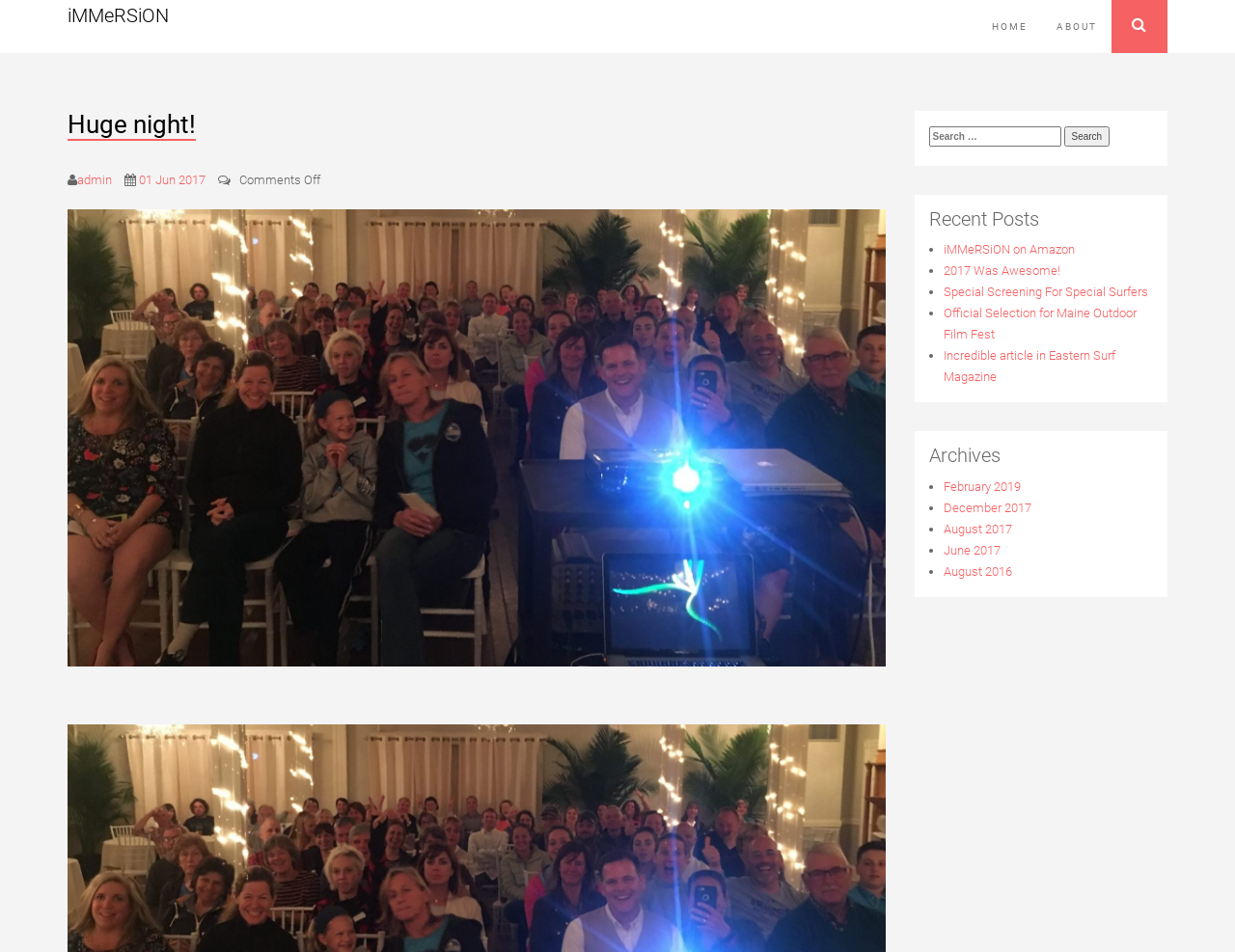What is the date of the most recent post? Please answer the question using a single word or phrase based on the image.

01 Jun 2017